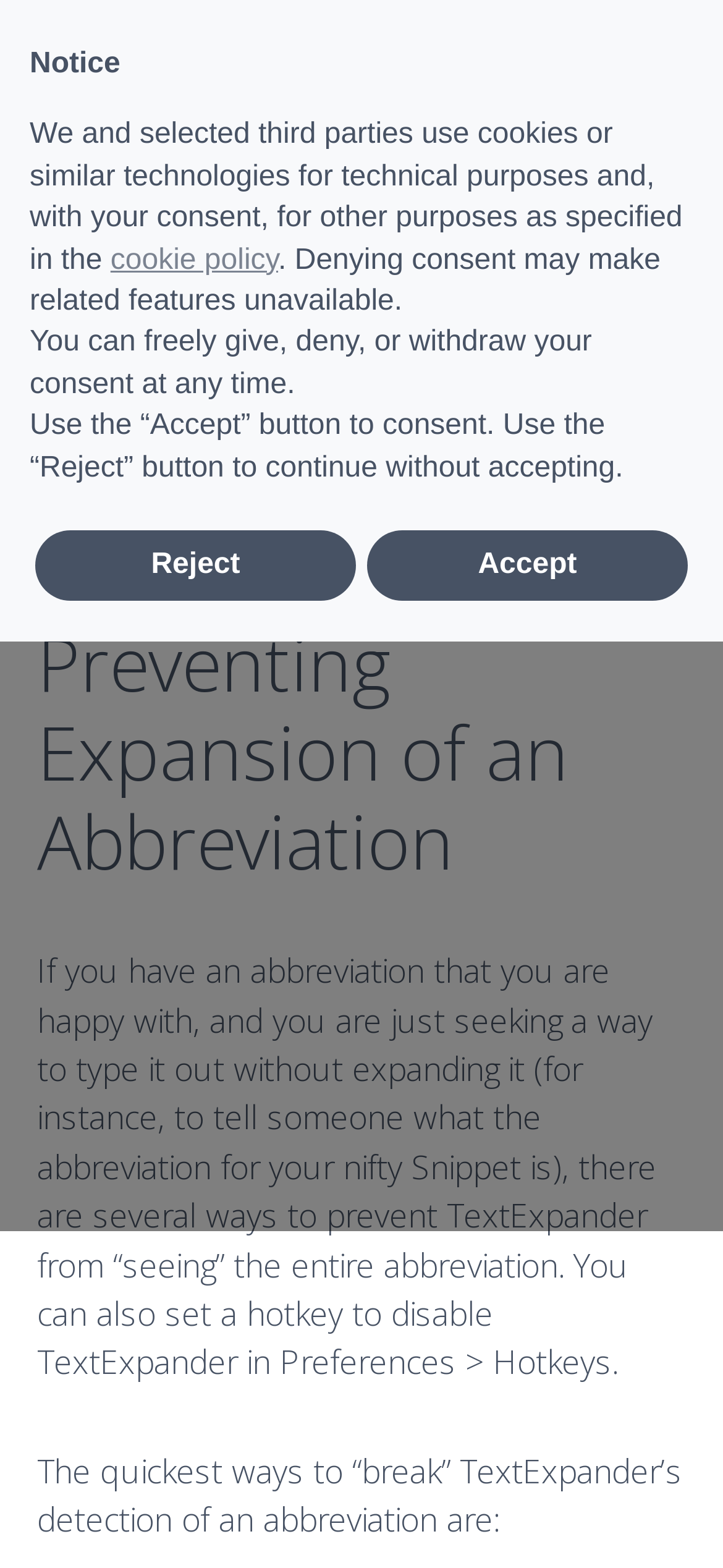Find the bounding box coordinates of the clickable region needed to perform the following instruction: "Go to the Using page". The coordinates should be provided as four float numbers between 0 and 1, i.e., [left, top, right, bottom].

[0.49, 0.175, 0.577, 0.196]